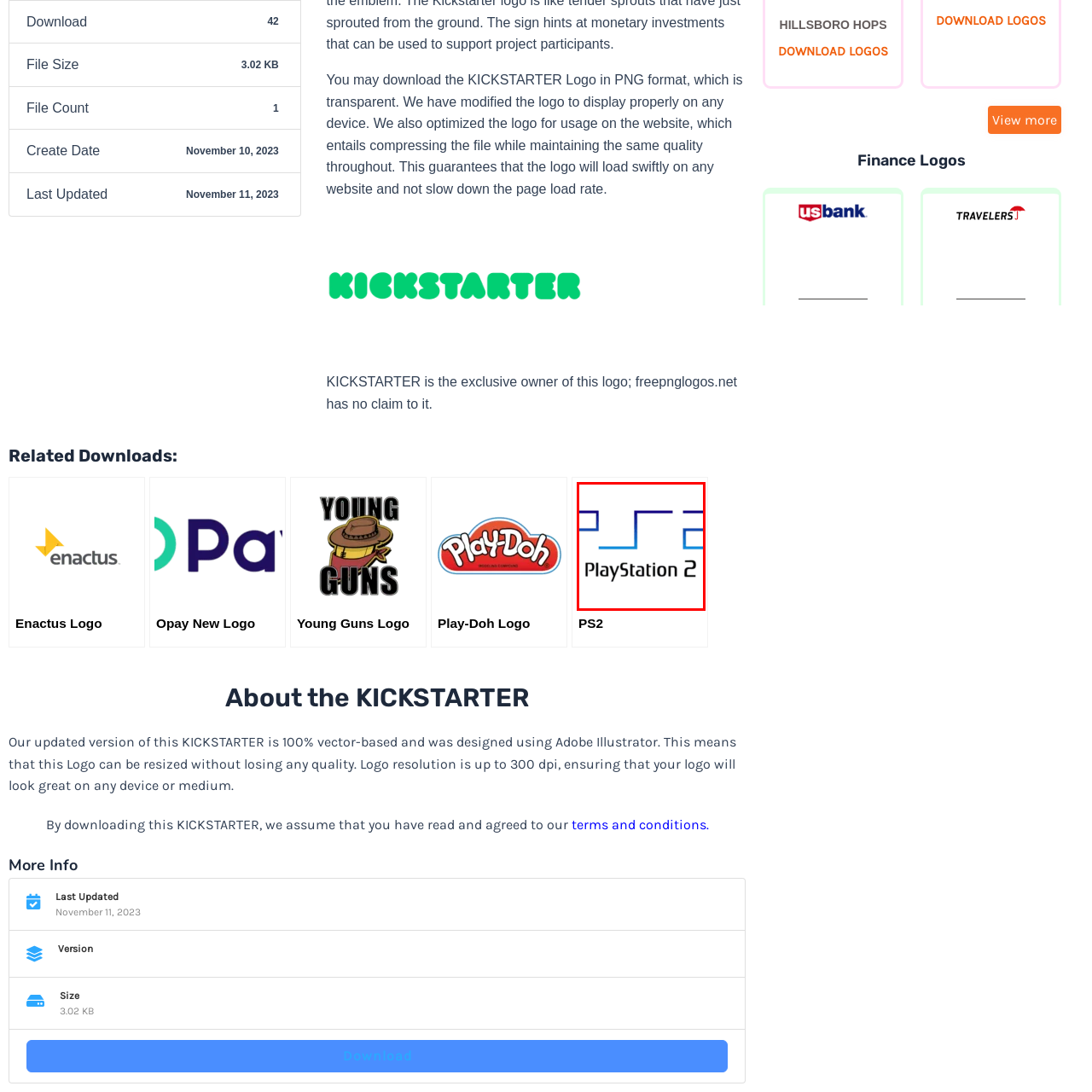View the portion of the image within the red bounding box and answer this question using a single word or phrase:
In what year was the PlayStation 2 released?

2000